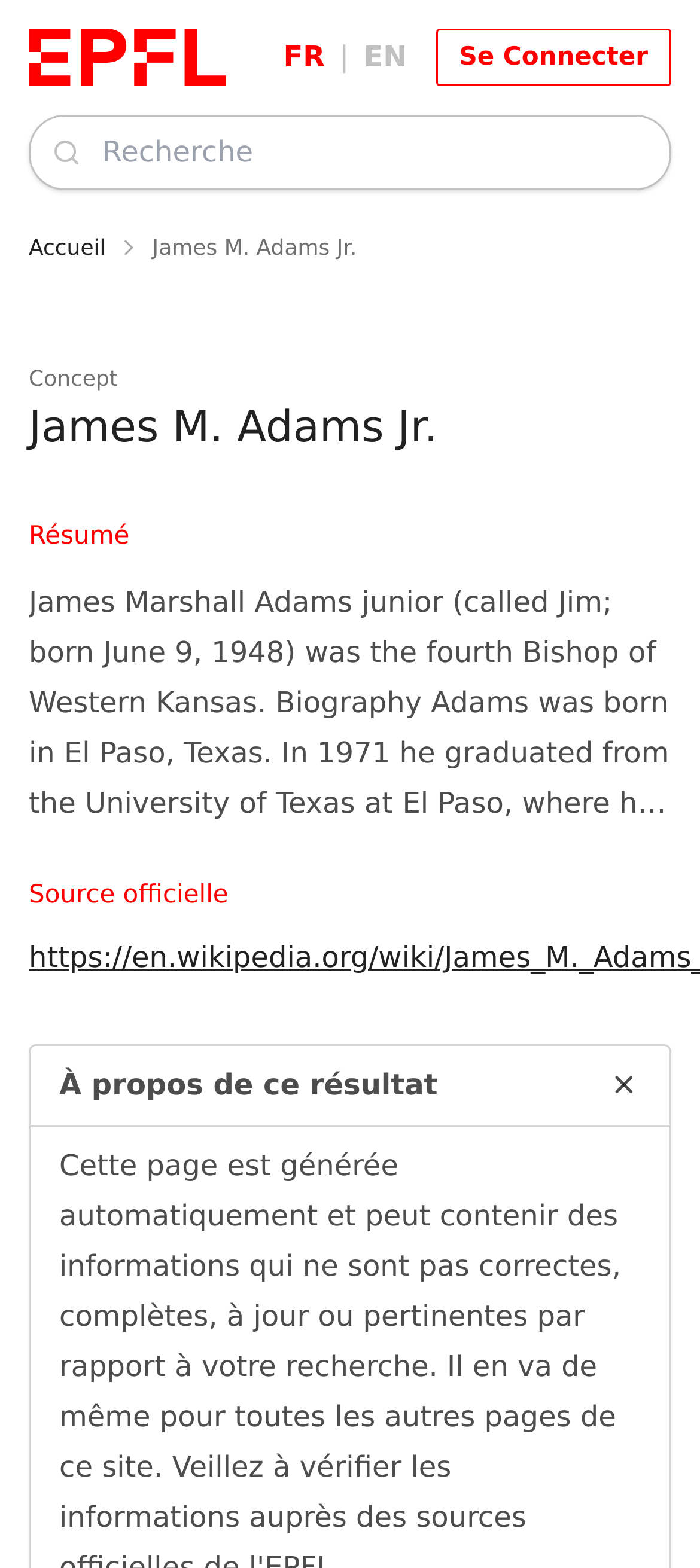Provide a one-word or short-phrase response to the question:
What degree did James M. Adams Jr. earn from the University of Texas at El Paso?

Bachelor of Science